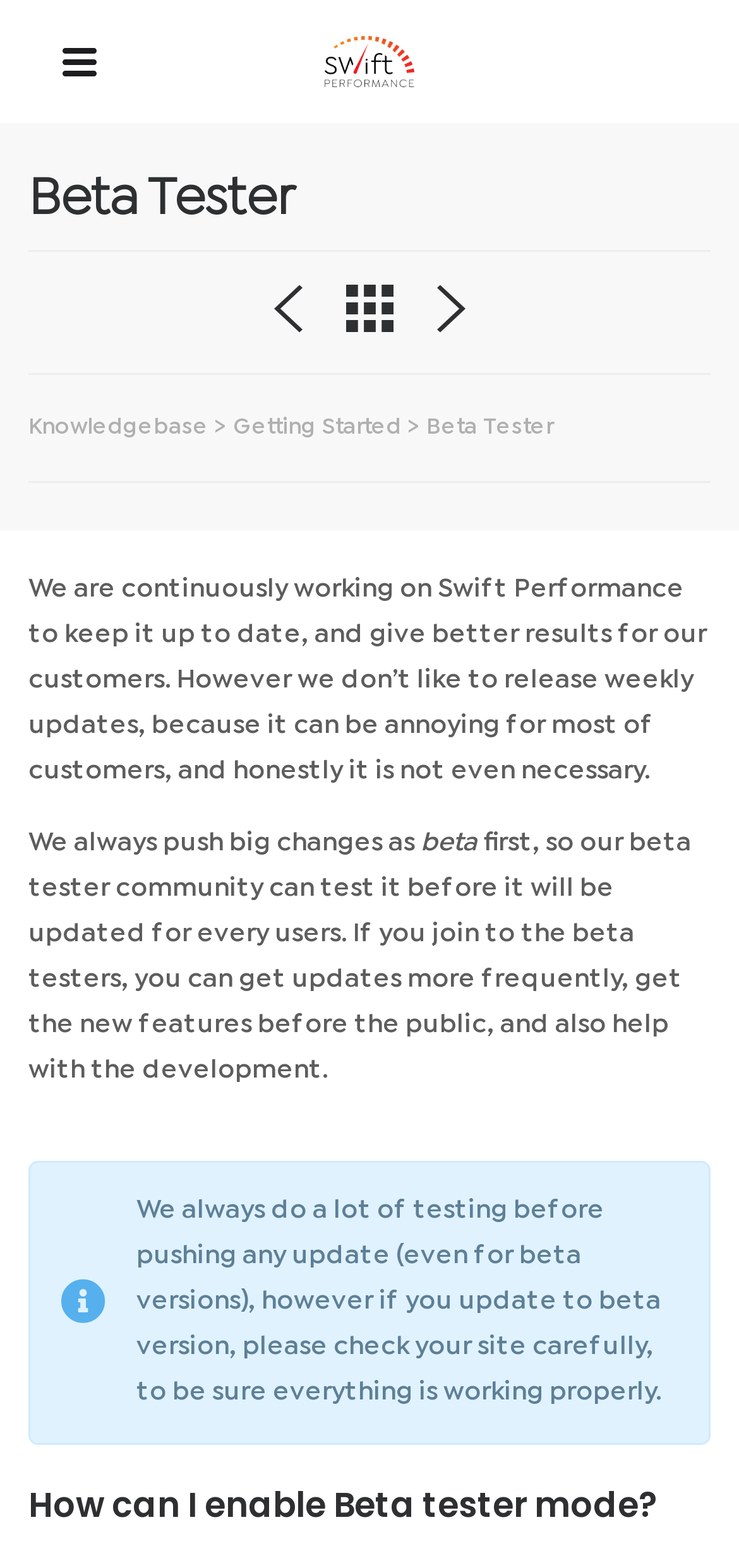Write a detailed summary of the webpage.

The webpage is about the Beta Tester program for Swift Performance. At the top, there is a logo of Swift Performance, which is an image with a link, positioned almost at the center of the top section. Below the logo, there is a heading that reads "Beta Tester" in a prominent font, taking up most of the width of the page.

On the top-right corner, there are three small icons, each a link, arranged horizontally. On the top-left corner, there is a small icon, also a link. Below these icons, there are three links: "Knowledgebase", "Getting Started", and another "Beta Tester" link, arranged horizontally.

The main content of the page is a paragraph of text that explains the purpose of the Beta Tester program. It mentions that the developers continuously work on Swift Performance, but they don't release weekly updates. Instead, they push big changes as beta versions first, so the beta tester community can test them before they are updated for all users. The text also encourages beta testers to check their site carefully after updating to a beta version.

Below this paragraph, there is a heading that asks "How can I enable Beta tester mode?"